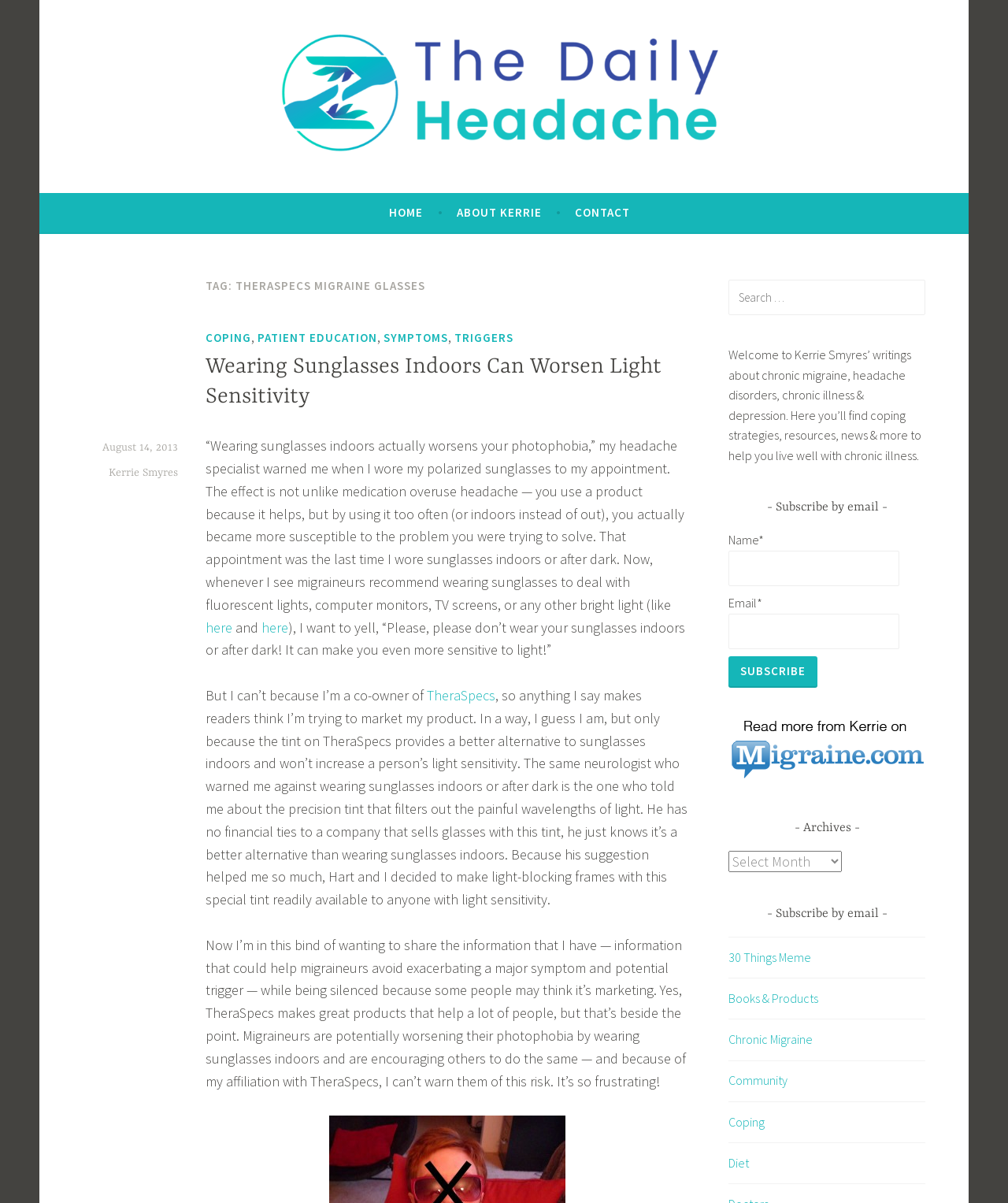What is the website about?
Answer with a single word or short phrase according to what you see in the image.

Chronic migraine and illness